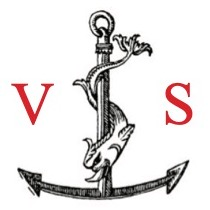Give a complete and detailed account of the image.

This image features an artistic rendering of a traditional anchor, intricately designed with a dolphin entwined around its shank. The anchor symbolizes maritime heritage, stability, and strength, while the dolphin adds a touch of elegance and connection to the sea. Flanking the anchor are the letters "V" and "S" in bold red, possibly representing the brand name or logo associated with Velvet Strand Maps. The overall composition reflects a blend of vintage nautical themes and modern branding aesthetics, conveying a sense of adventure and exploration associated with mapping and navigation.